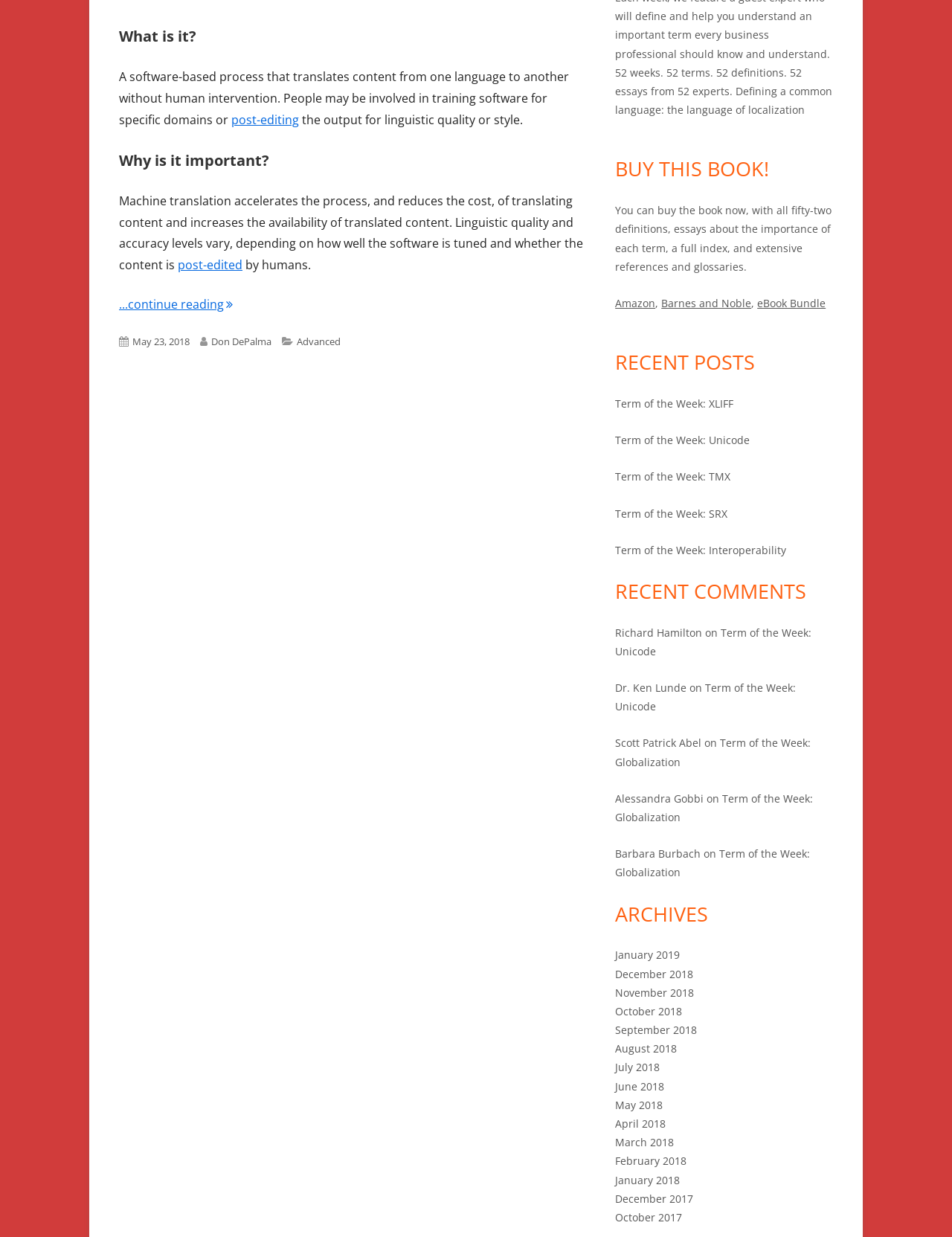Given the element description, predict the bounding box coordinates in the format (top-left x, top-left y, bottom-right x, bottom-right y), using floating point numbers between 0 and 1: November 2018

[0.646, 0.797, 0.729, 0.808]